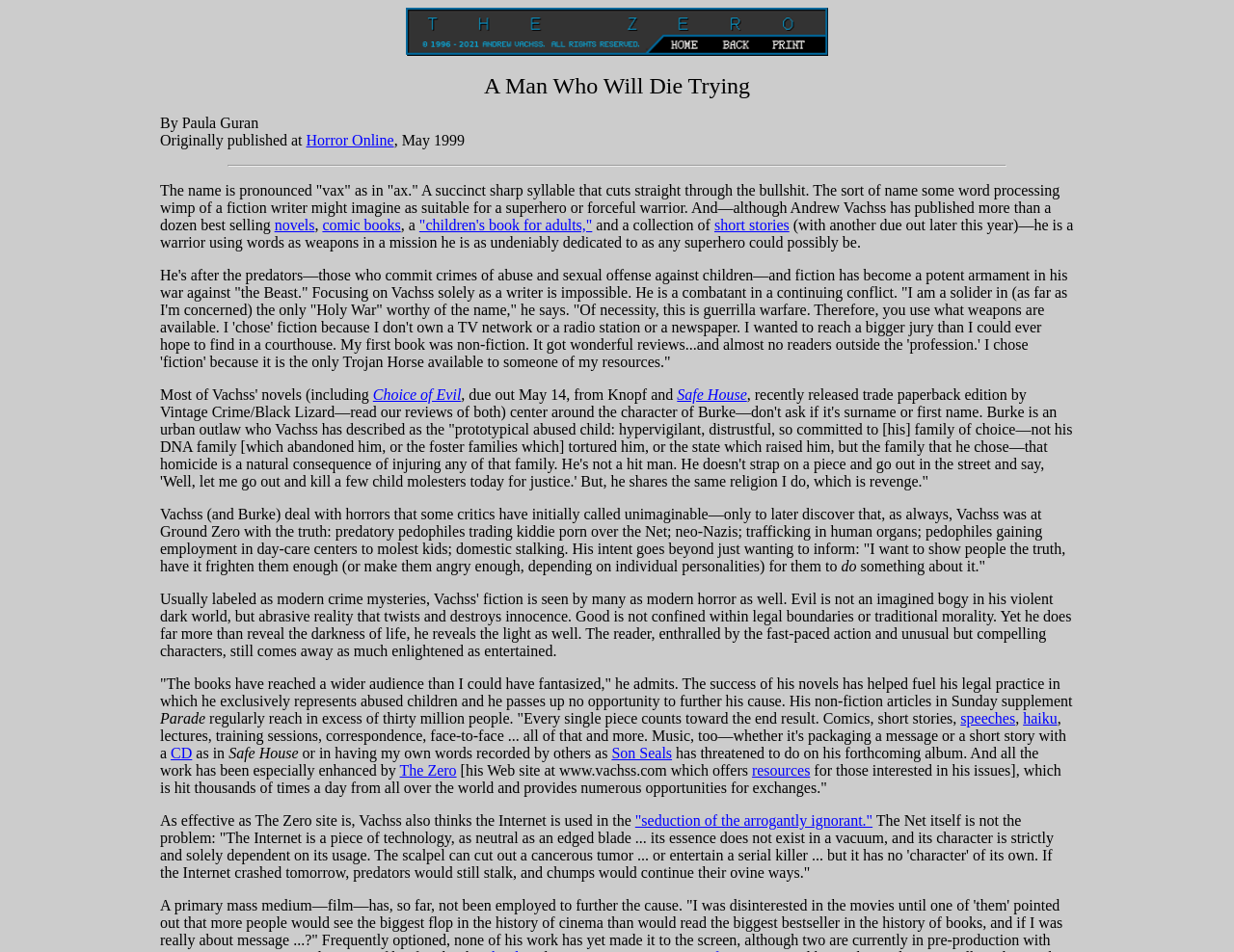What is the profession of Andrew Vachss?
Please give a detailed and elaborate explanation in response to the question.

I inferred the answer by reading the text, which mentions that Andrew Vachss has published many books, including novels, comic books, and a children's book for adults, indicating that he is a writer.